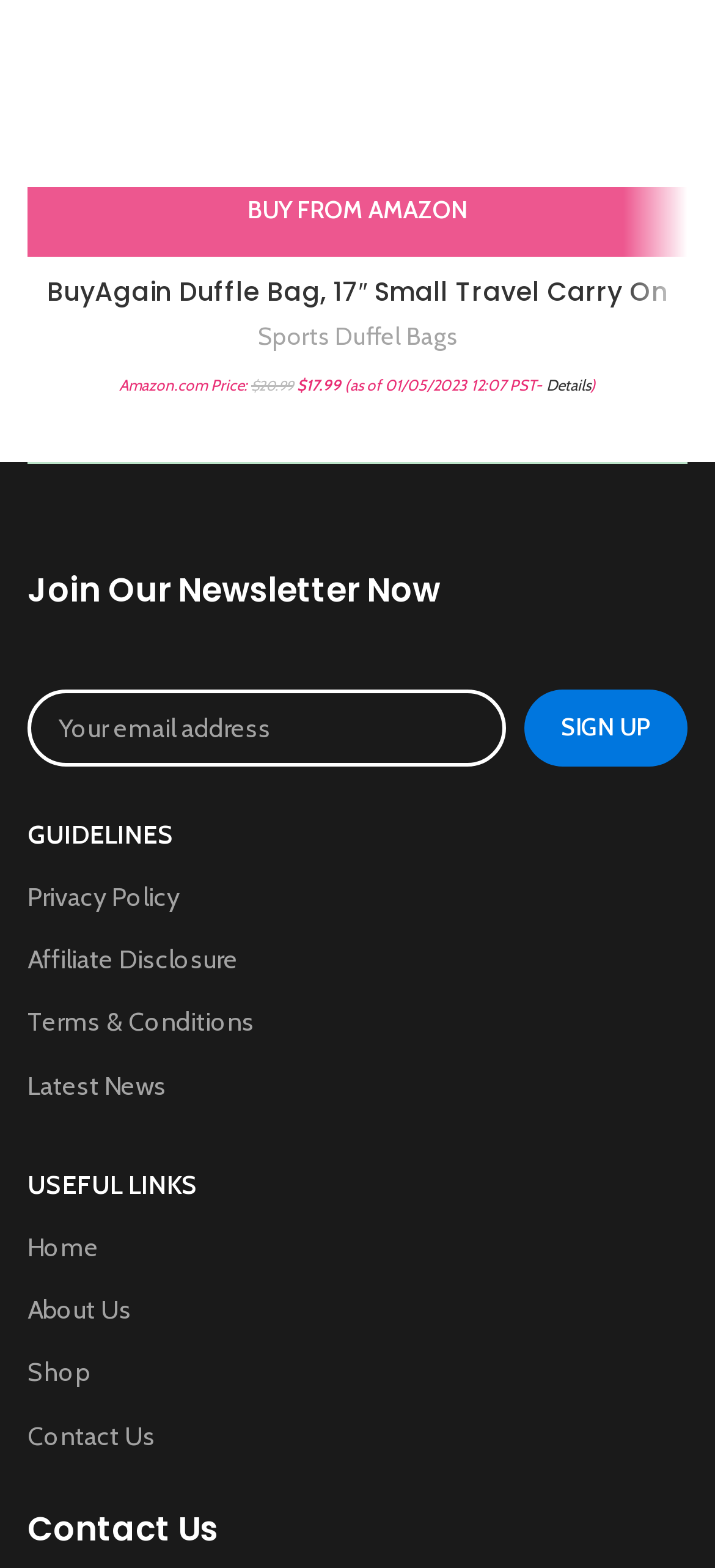Use a single word or phrase to answer the question:
How can I sign up for the newsletter?

Enter email and click Sign up